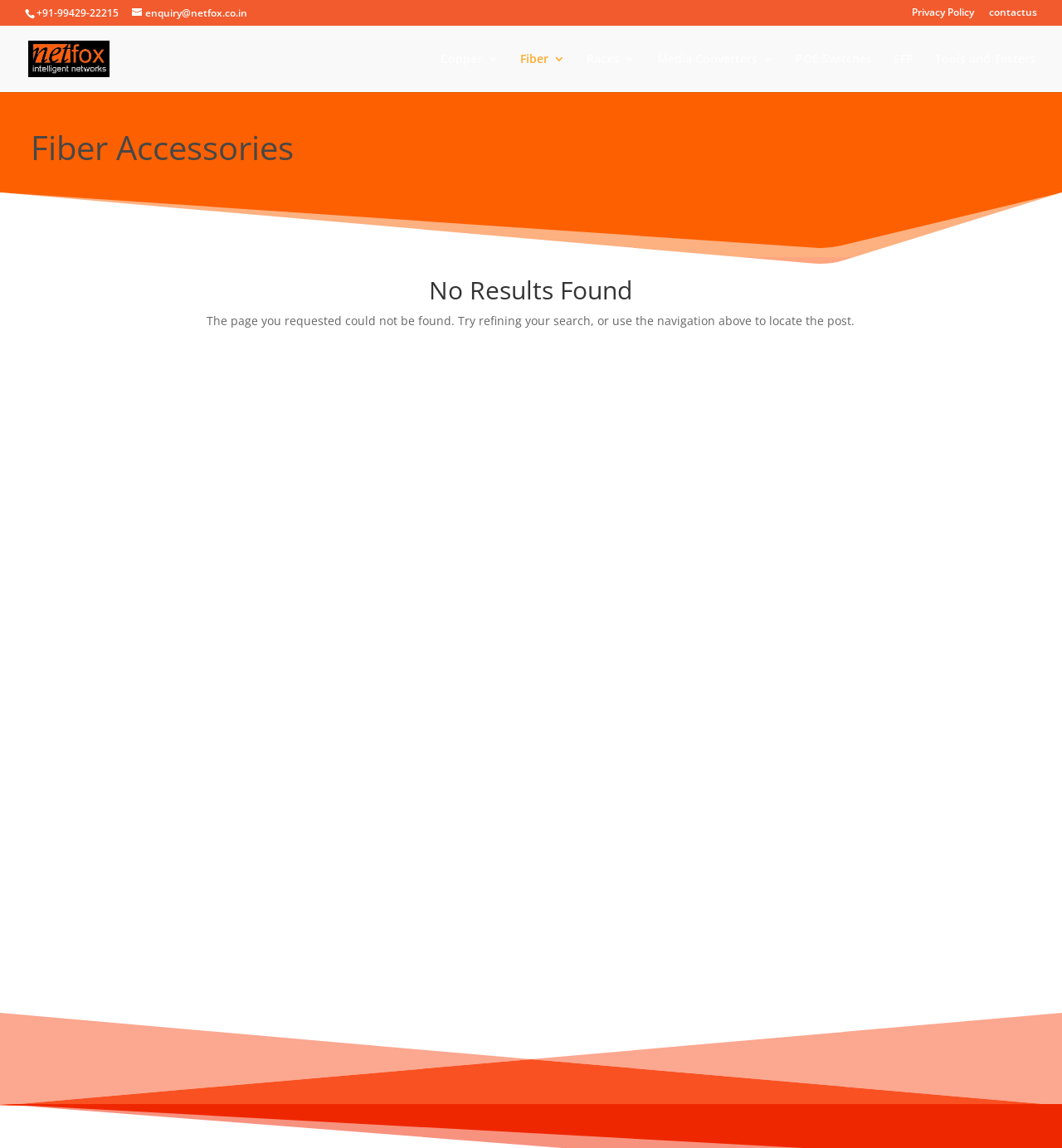What is the error message displayed on the webpage?
Provide a concise answer using a single word or phrase based on the image.

The page you requested could not be found.